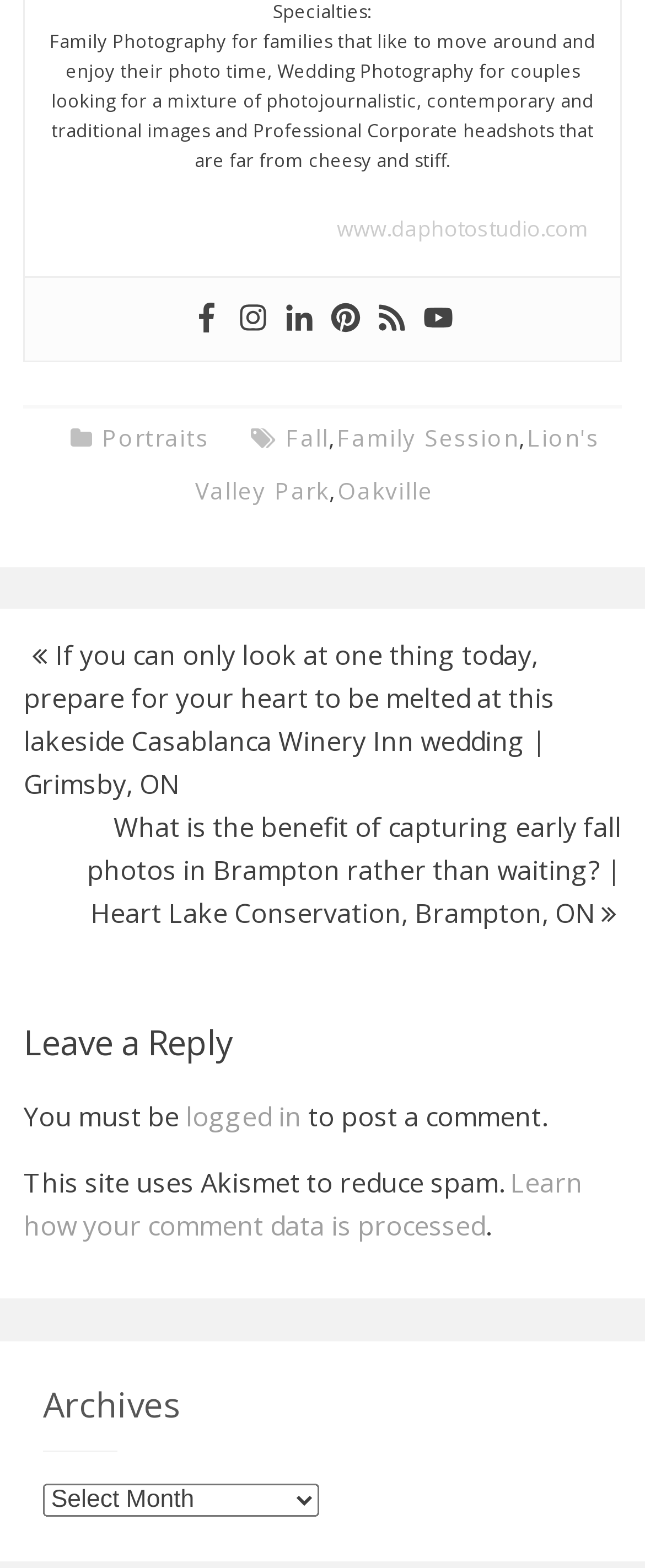Using the element description Oakville, predict the bounding box coordinates for the UI element. Provide the coordinates in (top-left x, top-left y, bottom-right x, bottom-right y) format with values ranging from 0 to 1.

[0.523, 0.302, 0.672, 0.322]